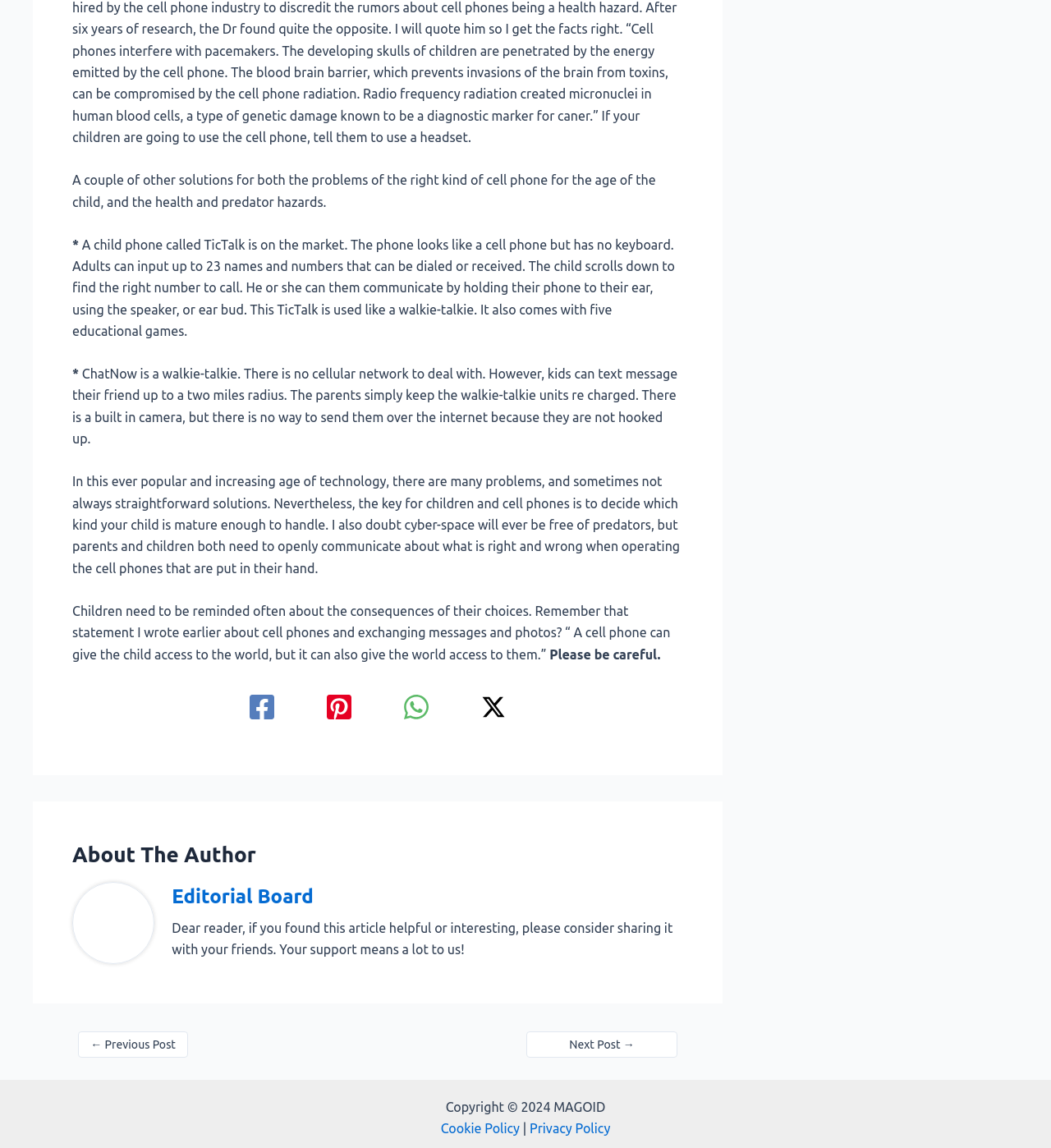Please find the bounding box coordinates in the format (top-left x, top-left y, bottom-right x, bottom-right y) for the given element description. Ensure the coordinates are floating point numbers between 0 and 1. Description: Next Post →

[0.501, 0.898, 0.644, 0.921]